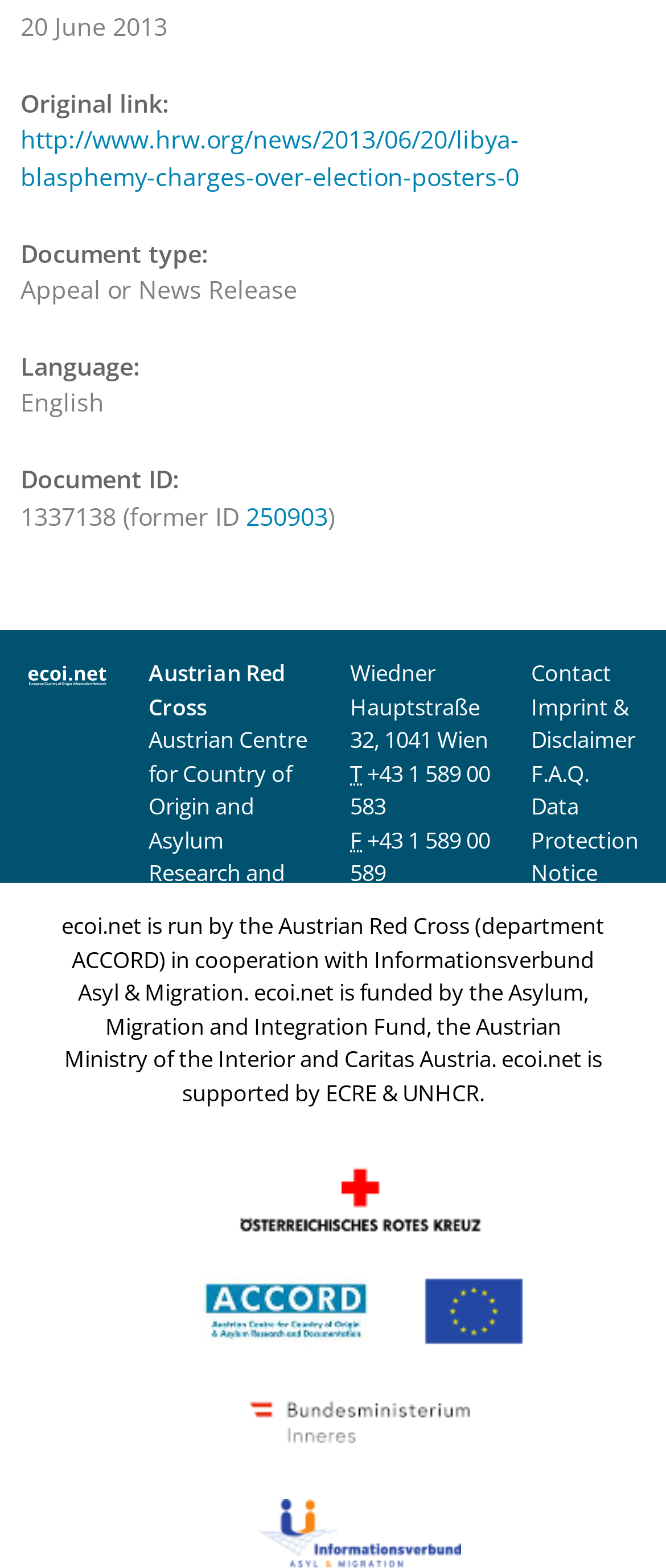Using the description: "Imprint & Disclaimer", determine the UI element's bounding box coordinates. Ensure the coordinates are in the format of four float numbers between 0 and 1, i.e., [left, top, right, bottom].

[0.797, 0.441, 0.954, 0.482]